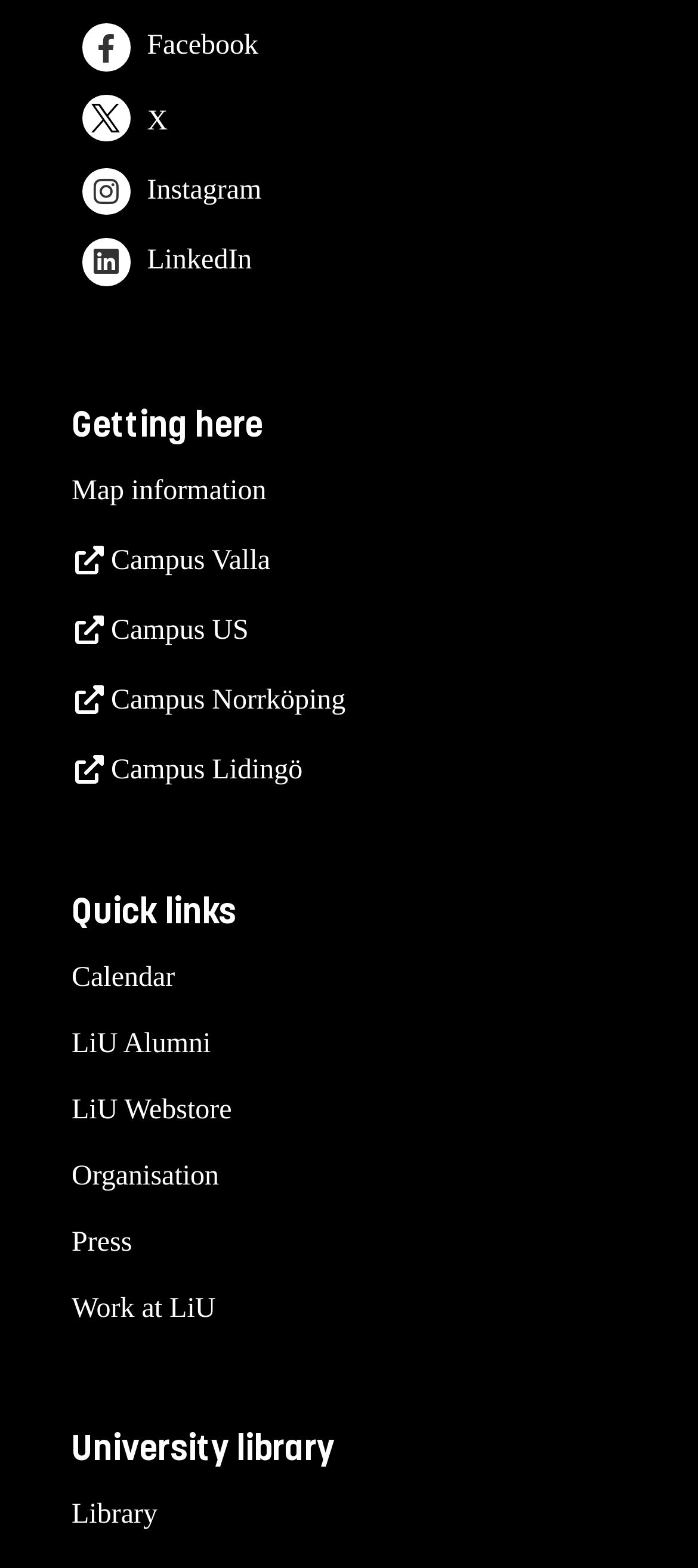What is the last link under 'University library'?
Please answer the question with as much detail and depth as you can.

I looked at the 'University library' section and found that the last link is 'Library', which is the only link under this section.